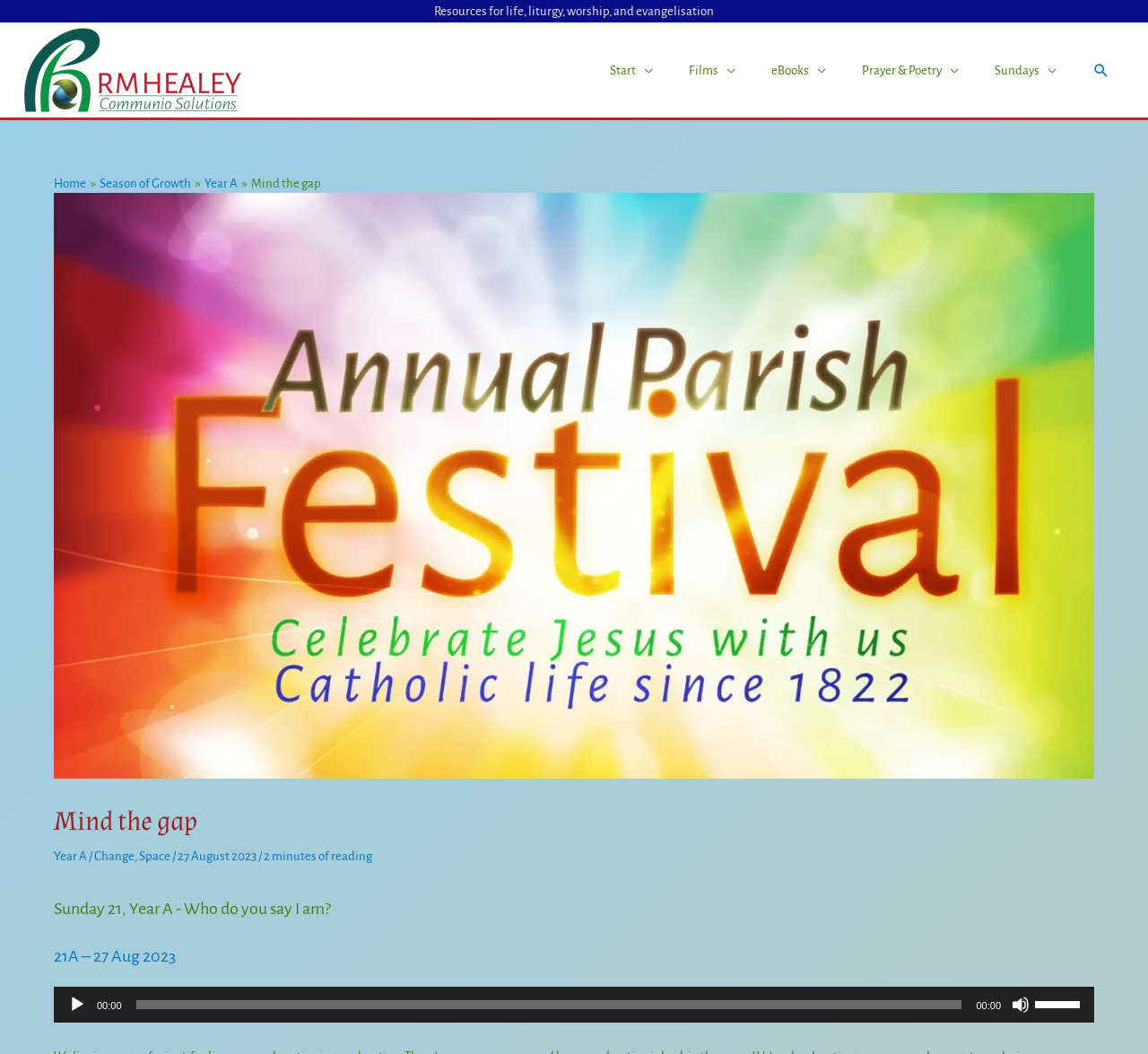Calculate the bounding box coordinates of the UI element given the description: "21A – 27 Aug 2023".

[0.047, 0.898, 0.153, 0.915]